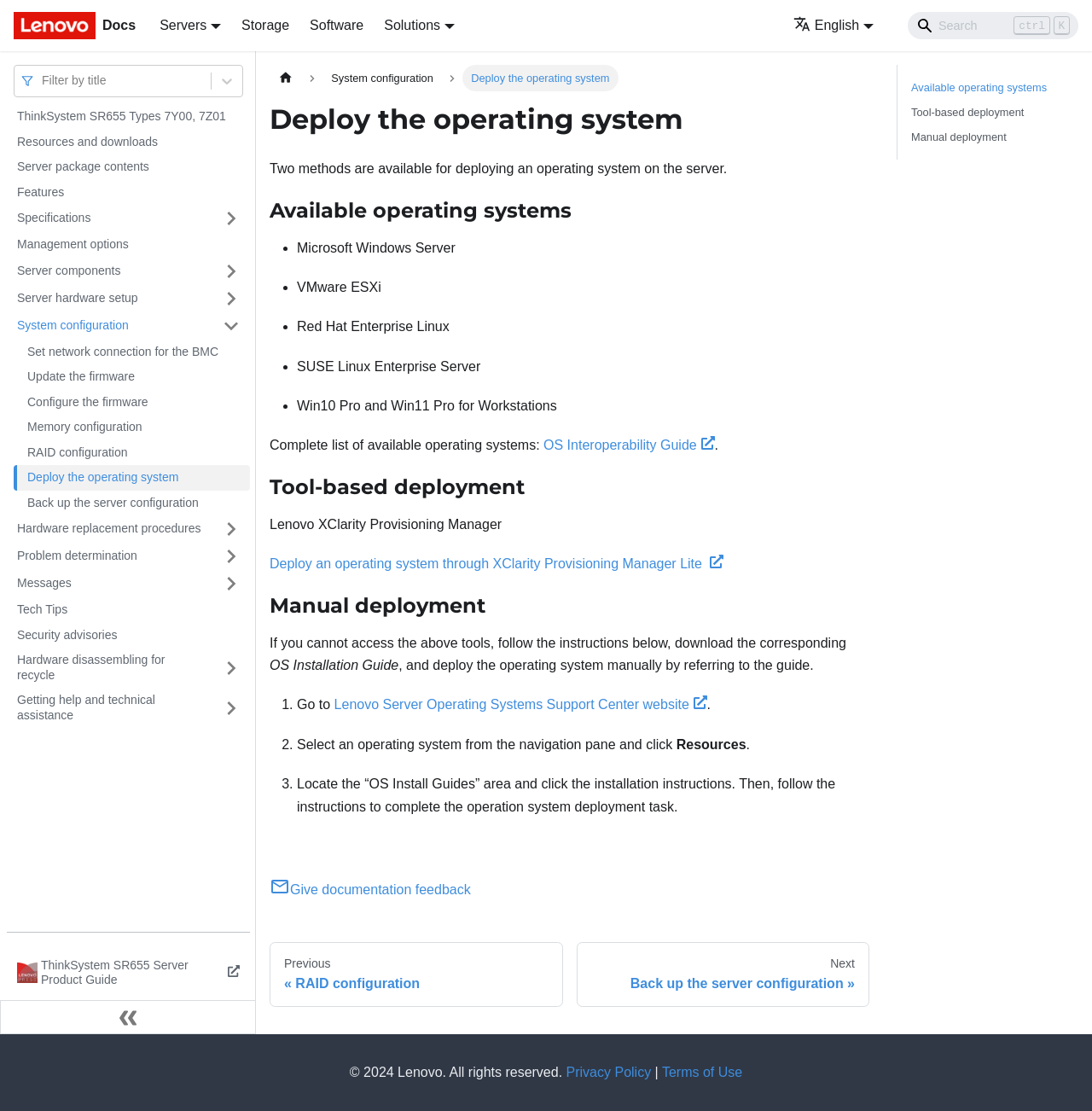Locate the bounding box of the UI element based on this description: "Server package contents". Provide four float numbers between 0 and 1 as [left, top, right, bottom].

[0.006, 0.139, 0.229, 0.162]